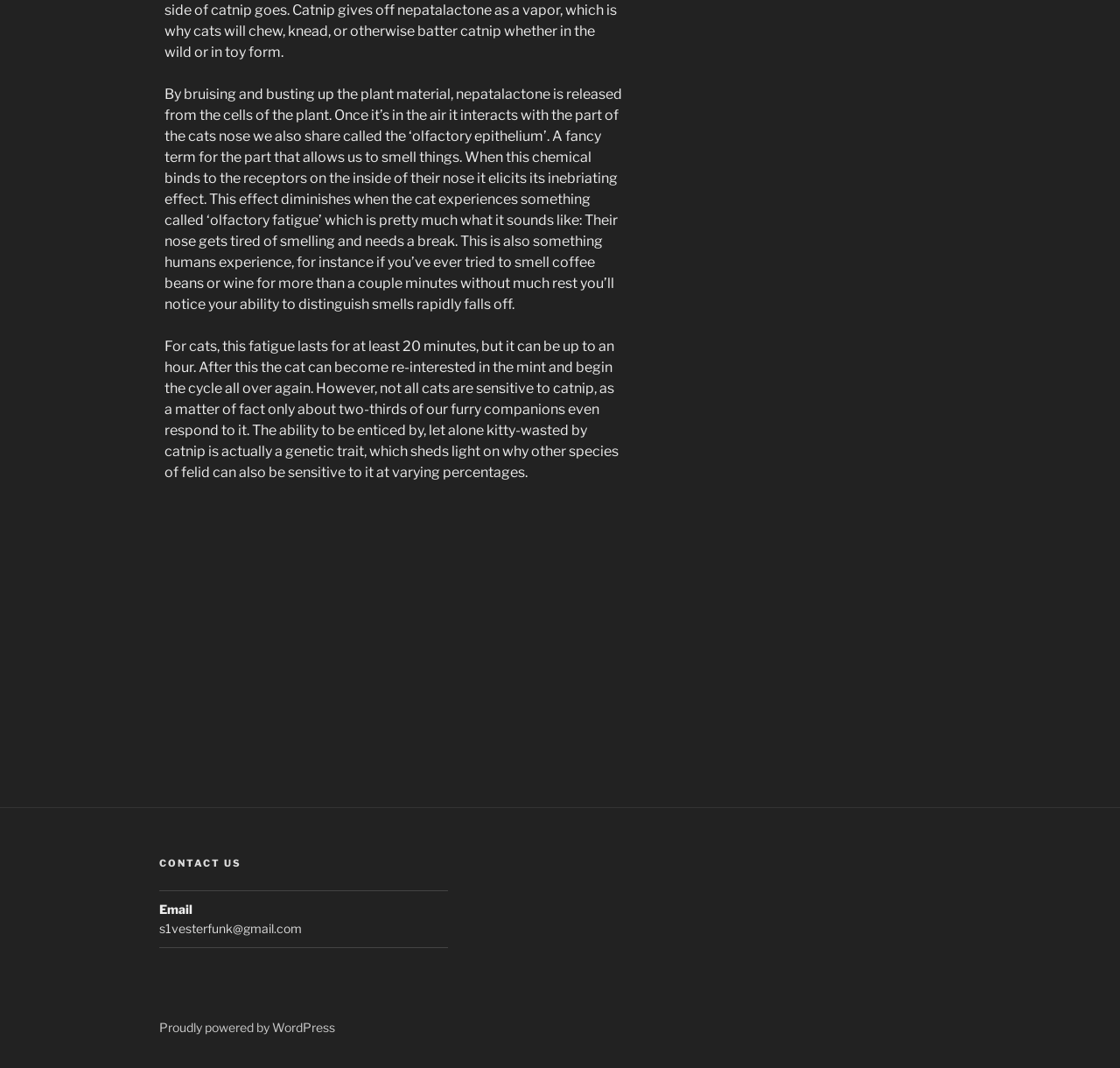Refer to the image and provide a thorough answer to this question:
What percentage of cats respond to catnip?

According to the text, not all cats are sensitive to catnip, and only about two-thirds of our furry companions even respond to it, which is a genetic trait.